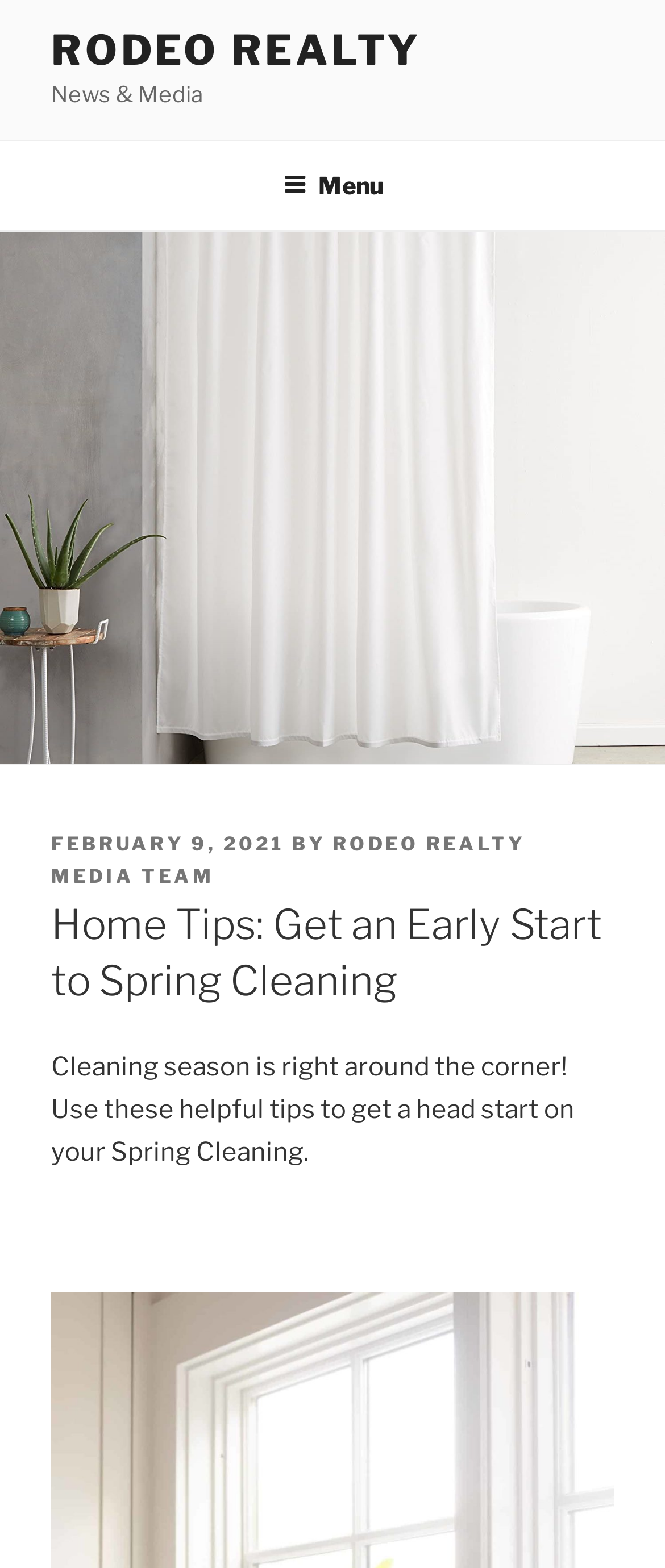Describe in detail what you see on the webpage.

The webpage is about home tips for spring cleaning, with a focus on getting an early start. At the top left of the page, there is a link to "RODEO REALTY" and a static text "News & Media" next to it. Below these elements, there is a top menu navigation bar that spans the entire width of the page. 

On the top right of the page, there is a button labeled "Menu" that, when expanded, reveals a dropdown menu. Within this menu, there is a header section that contains information about the post, including the date "FEBRUARY 9, 2021", the author "RODEO REALTY MEDIA TEAM", and a timestamp. 

Below the header section, there is a main heading that reads "Home Tips: Get an Early Start to Spring Cleaning". Following this heading, there is a paragraph of text that provides an introduction to the topic, stating that cleaning season is approaching and offering helpful tips to get a head start on spring cleaning.